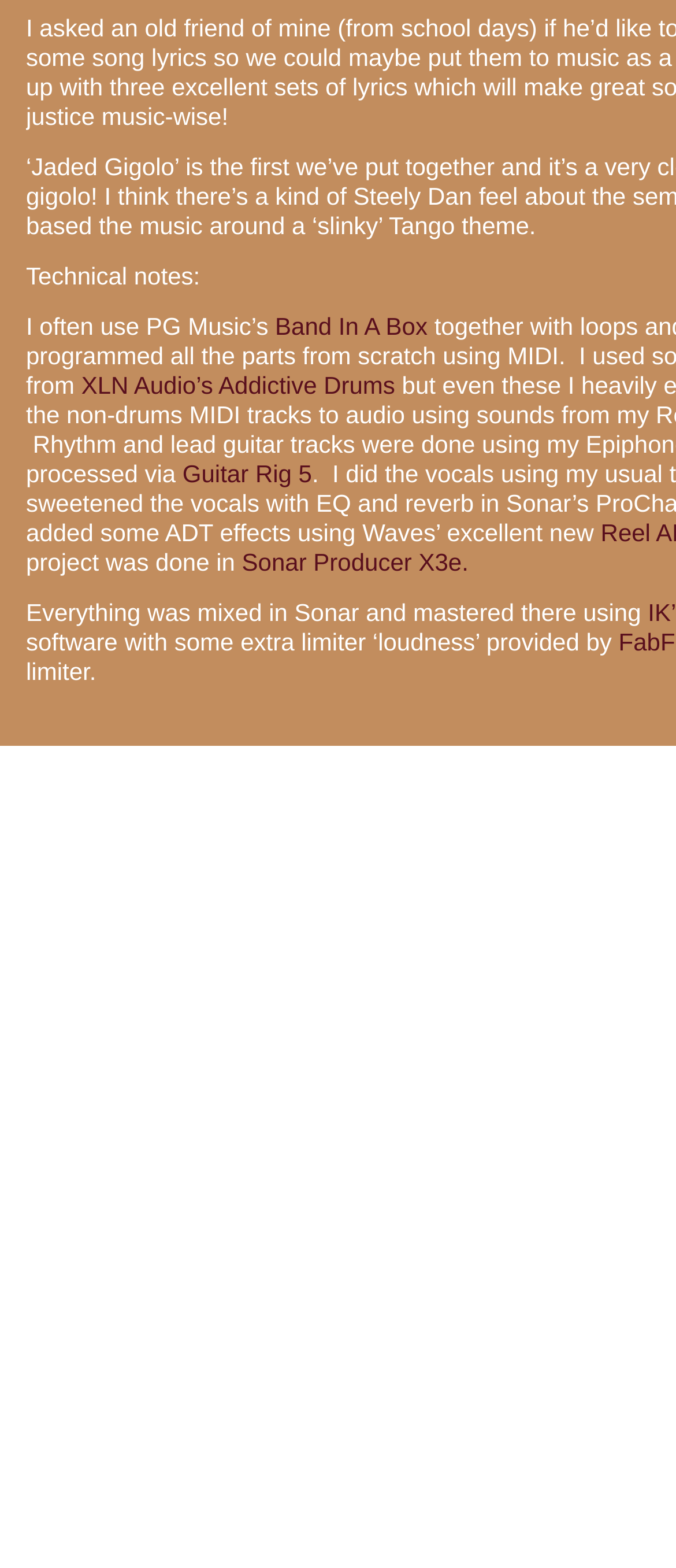How many text elements are there in the technical notes section?
Please provide a single word or phrase in response based on the screenshot.

3